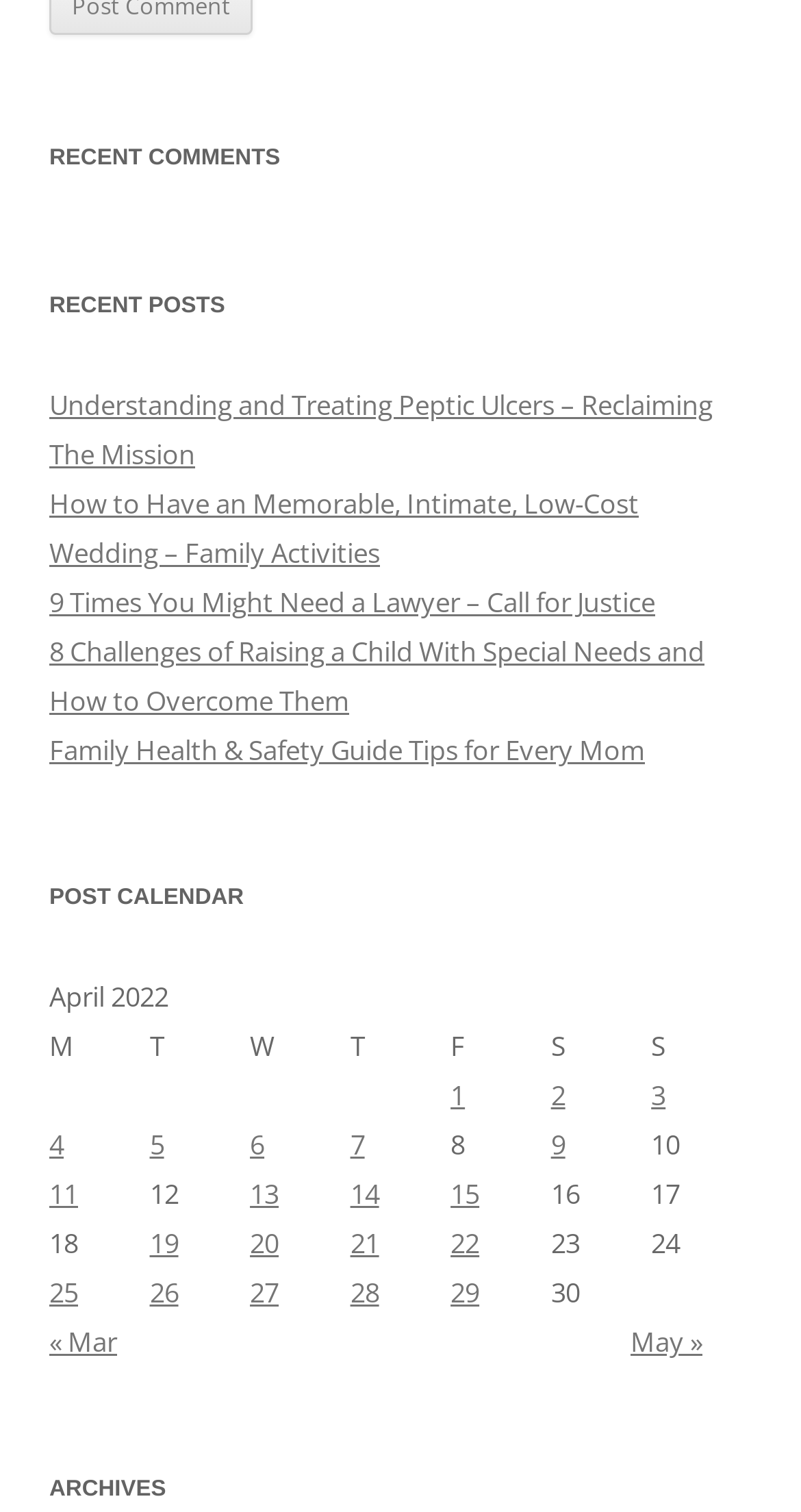Can you give a detailed response to the following question using the information from the image? What is the title of the first recent comment?

The first recent comment is a link with the text 'Understanding and Treating Peptic Ulcers – Reclaiming The Mission', so the title of the first recent comment is 'Understanding and Treating Peptic Ulcers'.